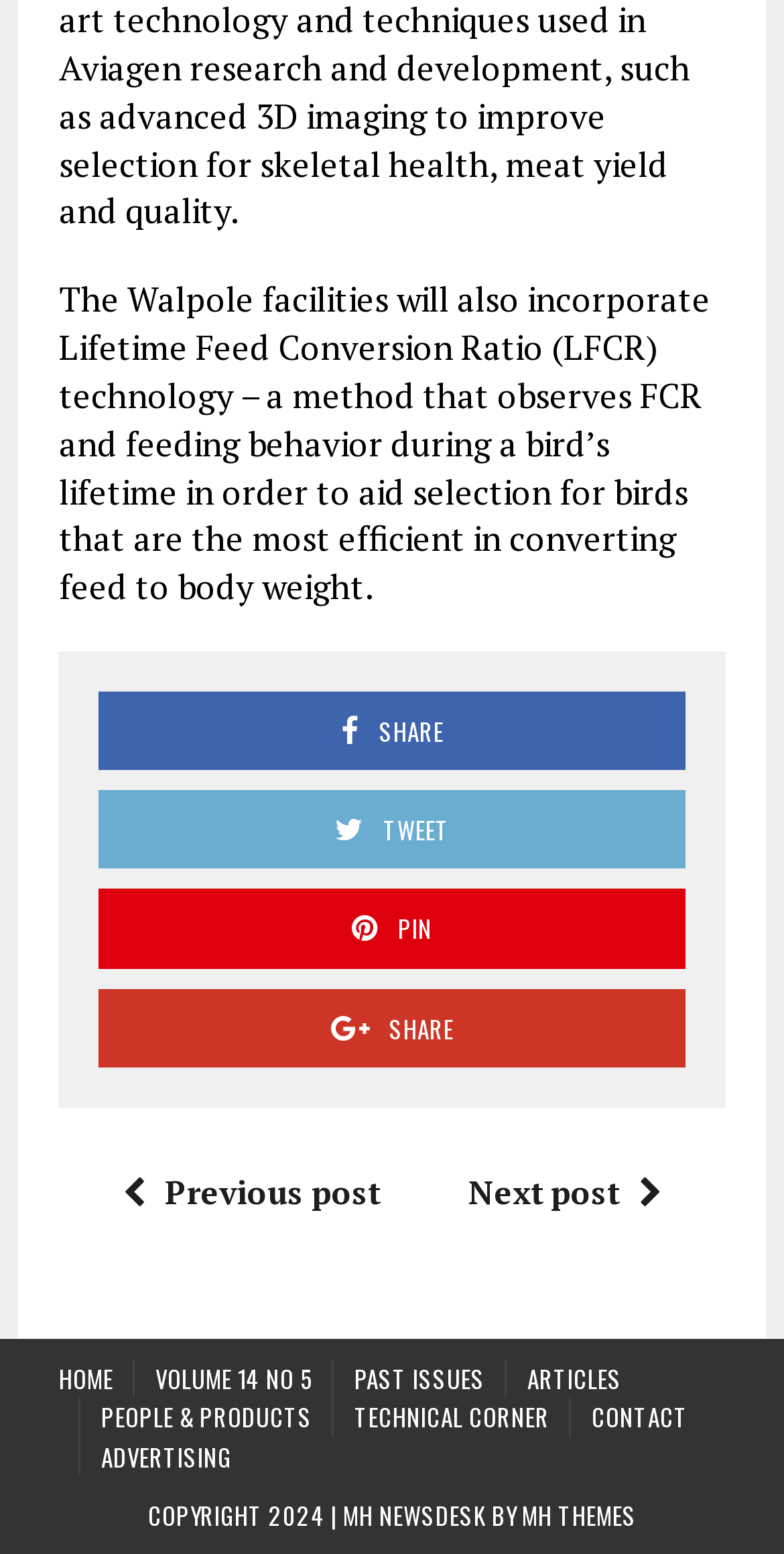From the given element description: "Contact Us", find the bounding box for the UI element. Provide the coordinates as four float numbers between 0 and 1, in the order [left, top, right, bottom].

None